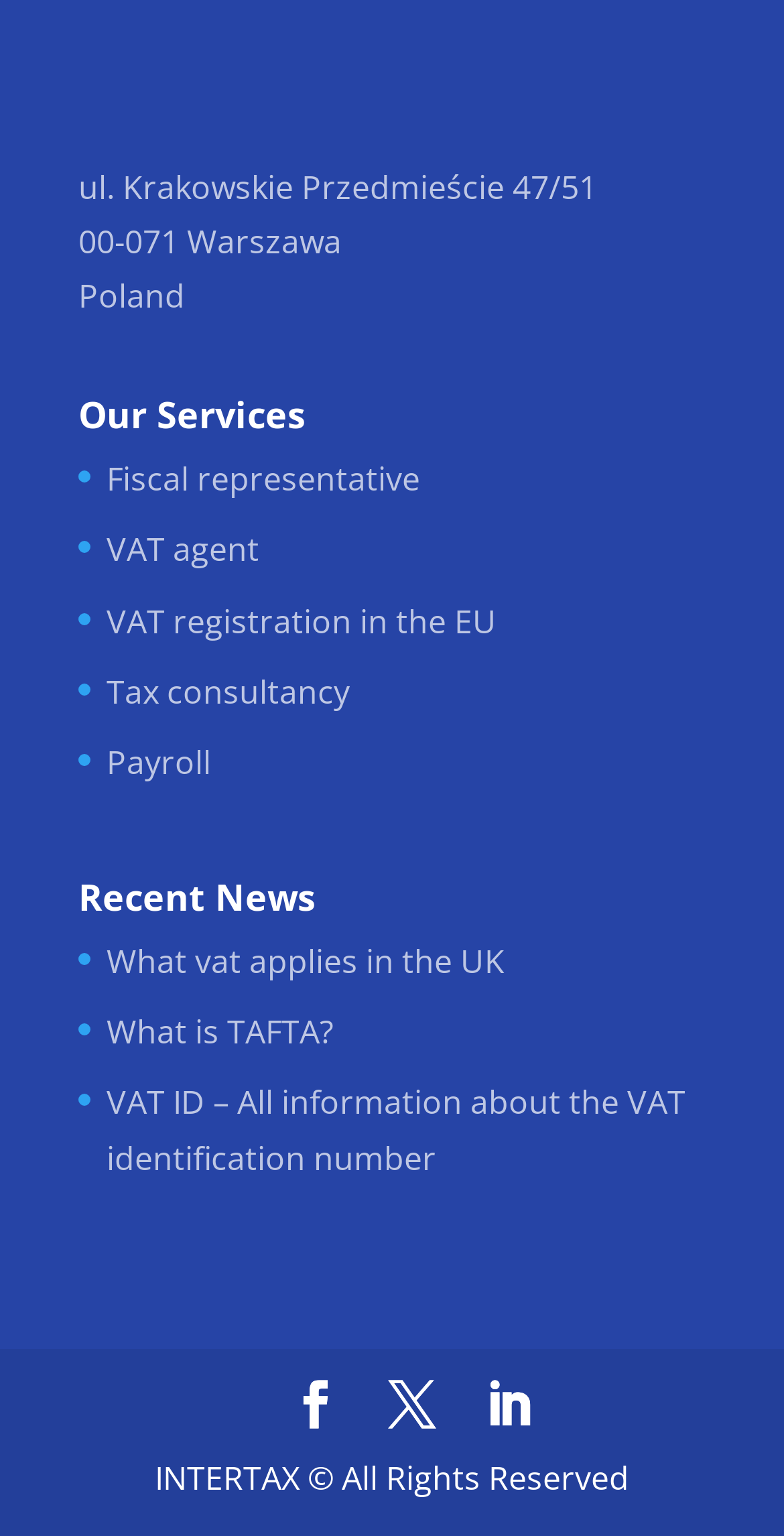Please determine the bounding box coordinates of the element's region to click in order to carry out the following instruction: "Click on Fiscal representative". The coordinates should be four float numbers between 0 and 1, i.e., [left, top, right, bottom].

[0.136, 0.297, 0.536, 0.326]